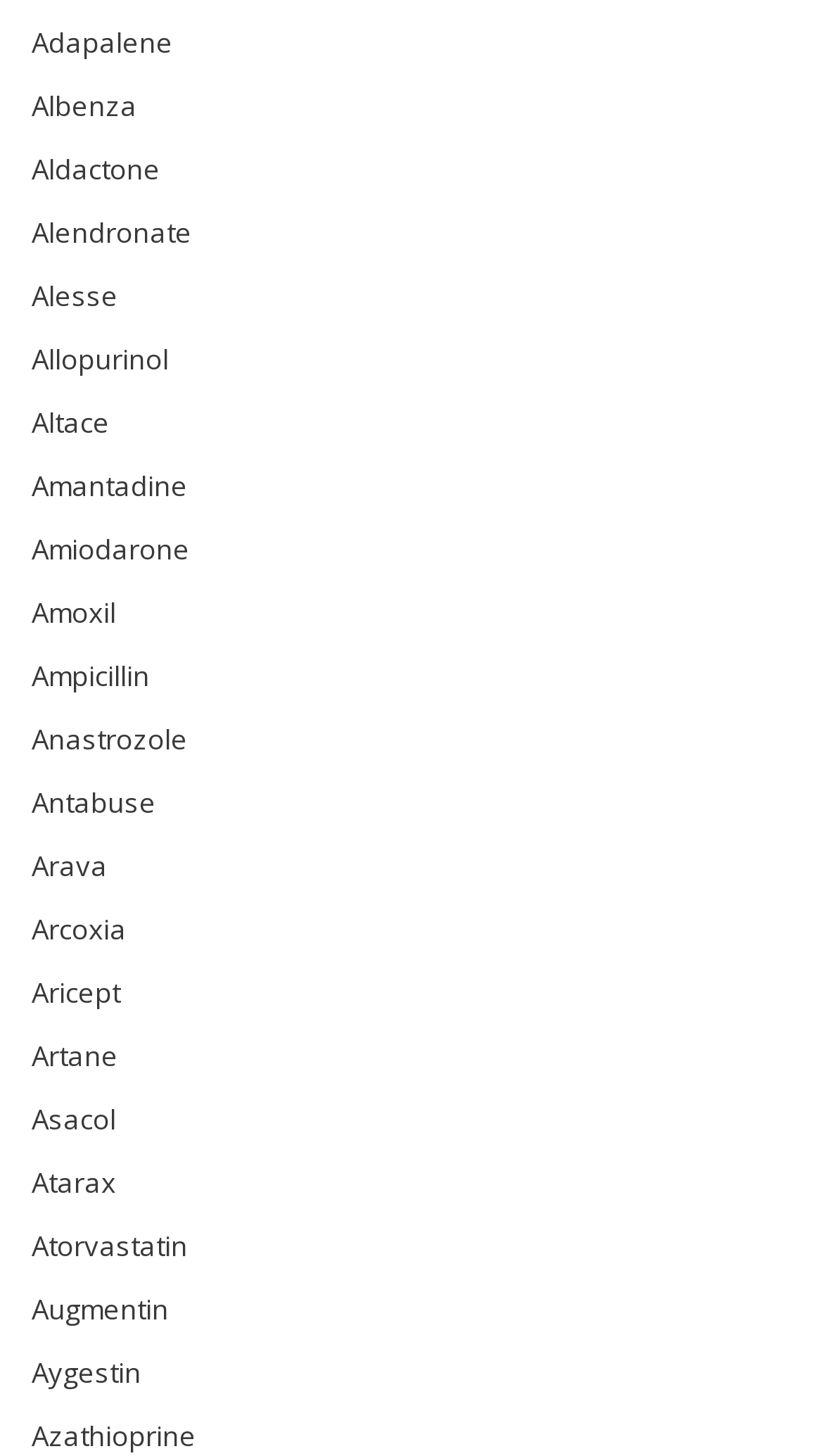Pinpoint the bounding box coordinates of the clickable area necessary to execute the following instruction: "View information about Alendronate". The coordinates should be given as four float numbers between 0 and 1, namely [left, top, right, bottom].

[0.038, 0.146, 0.233, 0.173]